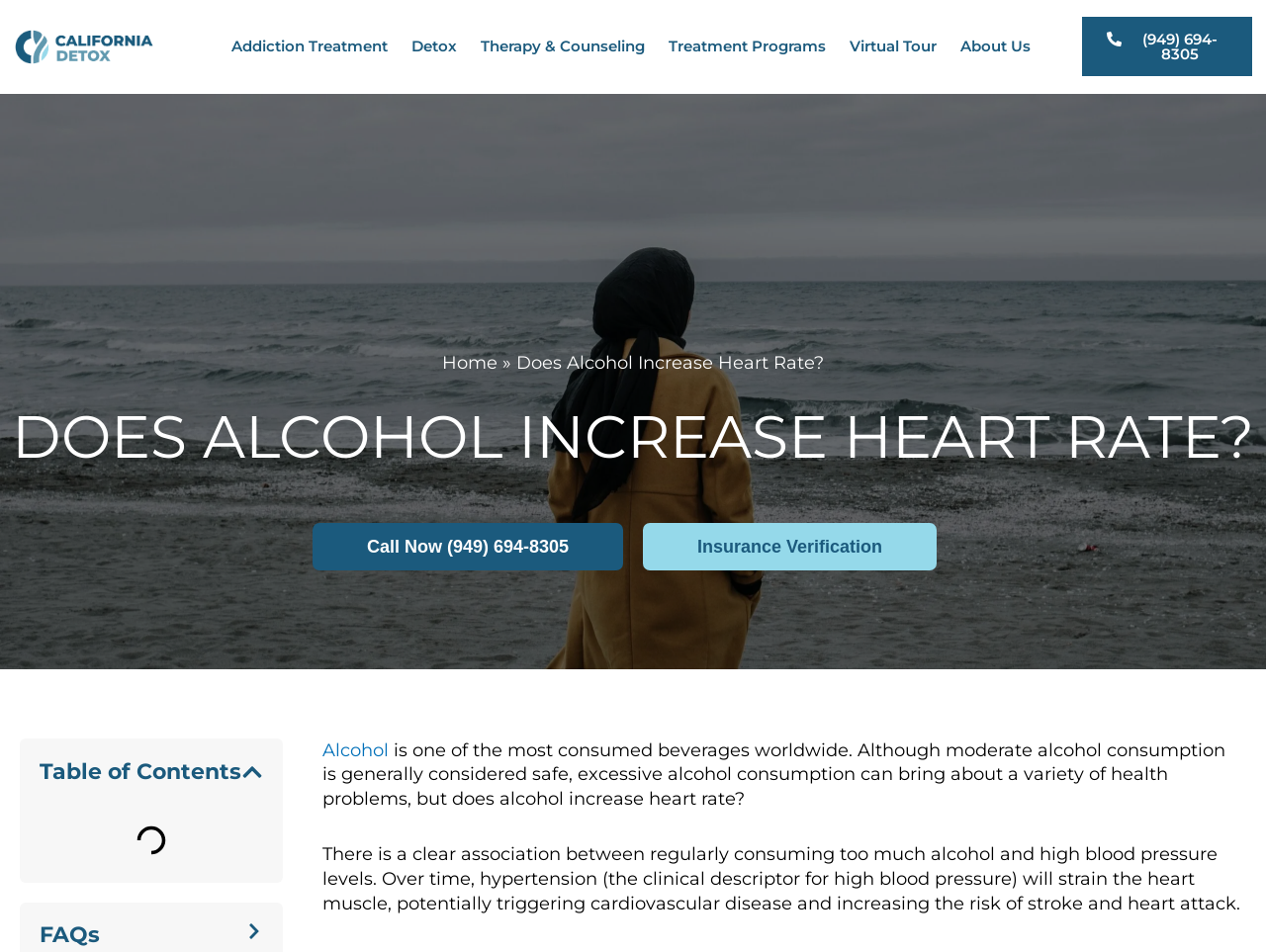Please specify the bounding box coordinates of the clickable region to carry out the following instruction: "View 'Date Index'". The coordinates should be four float numbers between 0 and 1, in the format [left, top, right, bottom].

None